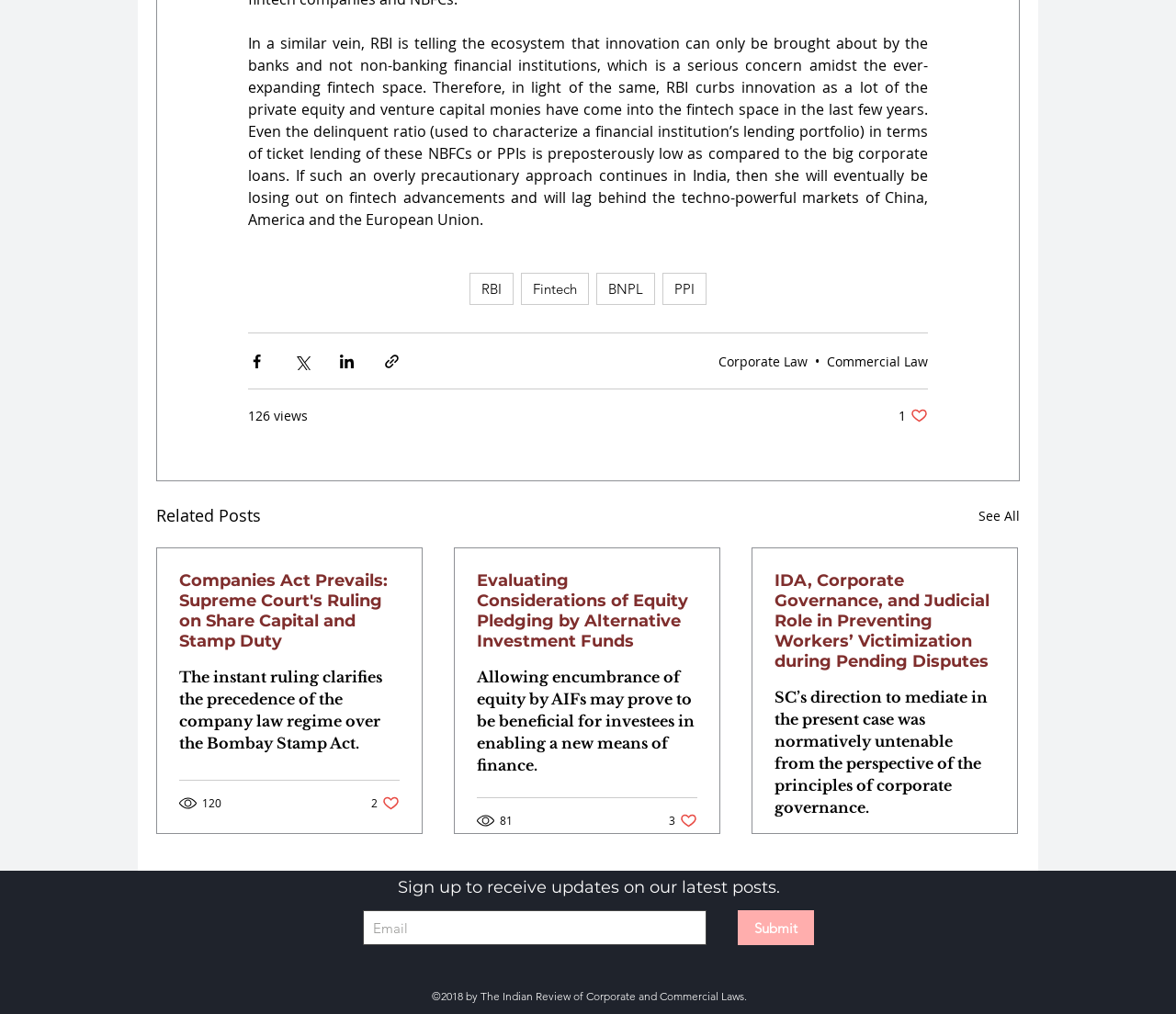Identify the bounding box for the described UI element. Provide the coordinates in (top-left x, top-left y, bottom-right x, bottom-right y) format with values ranging from 0 to 1: 126 views

[0.211, 0.4, 0.262, 0.419]